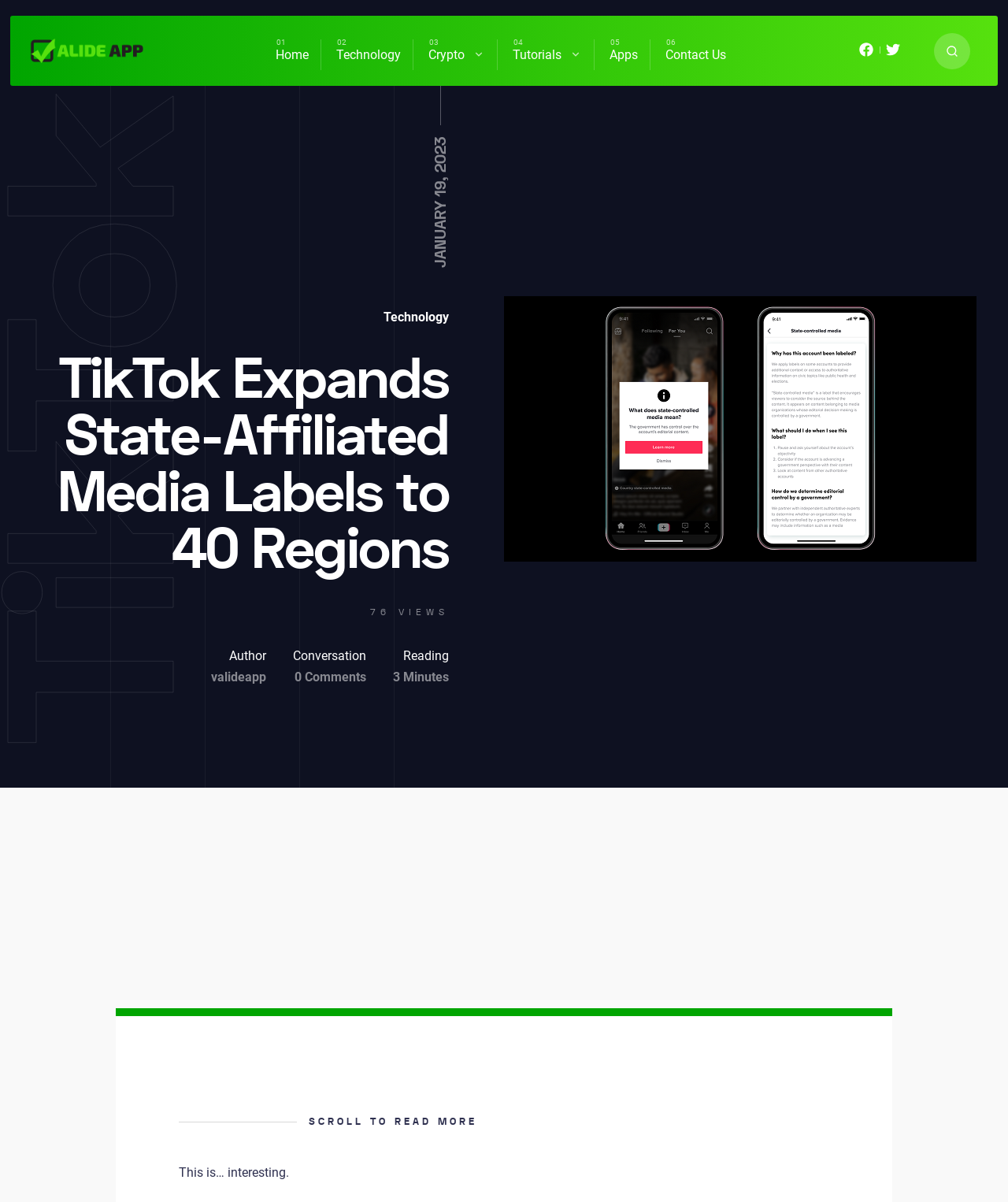Locate the UI element described by Home and provide its bounding box coordinates. Use the format (top-left x, top-left y, bottom-right x, bottom-right y) with all values as floating point numbers between 0 and 1.

[0.262, 0.033, 0.318, 0.058]